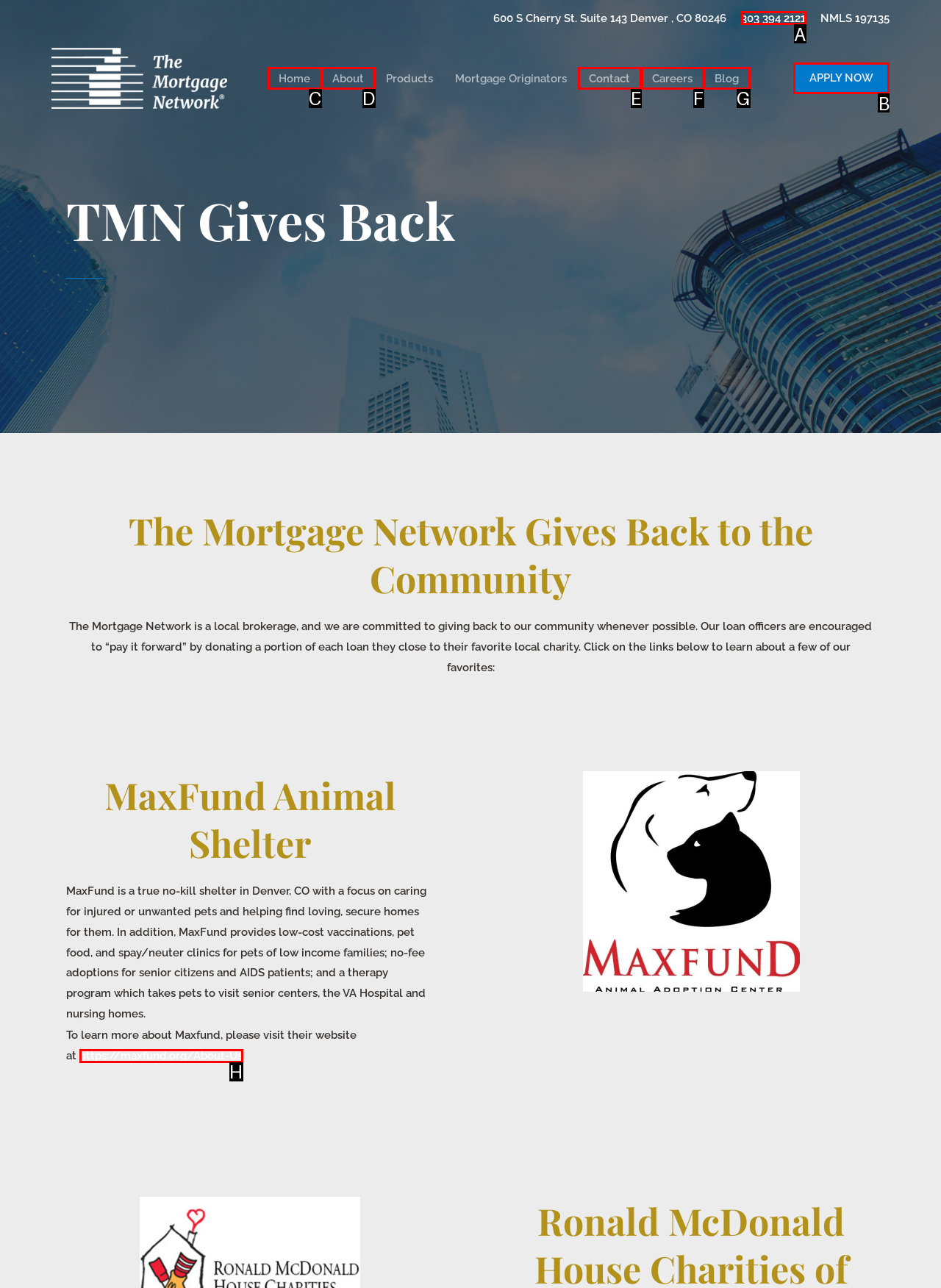Tell me which one HTML element I should click to complete the following task: apply for a loan Answer with the option's letter from the given choices directly.

B